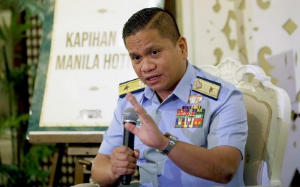What is the venue of the event?
Answer with a single word or phrase by referring to the visual content.

Kapihan sa Manila Hotel